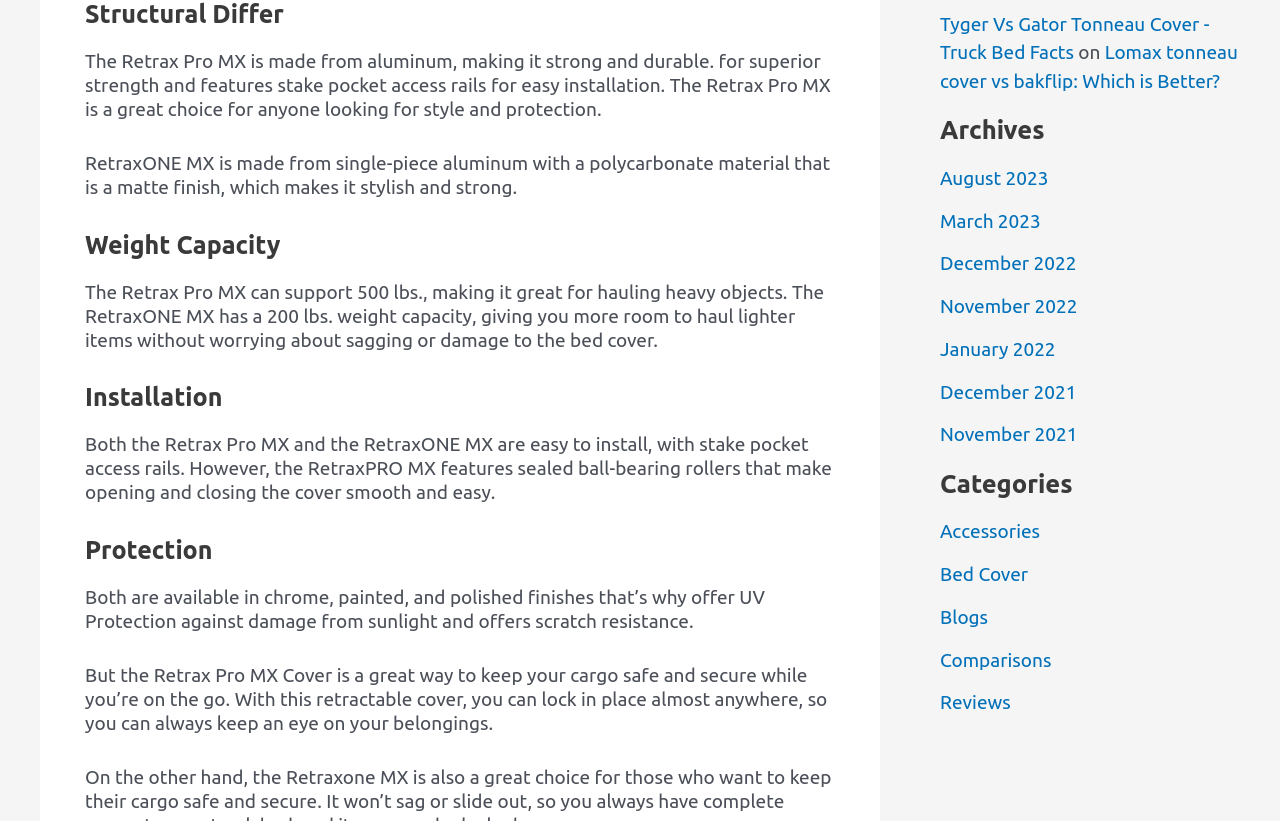Please find the bounding box coordinates of the element that you should click to achieve the following instruction: "Click on 'Tyger Vs Gator Tonneau Cover - Truck Bed Facts'". The coordinates should be presented as four float numbers between 0 and 1: [left, top, right, bottom].

[0.734, 0.016, 0.945, 0.077]